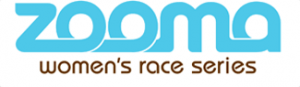Write a descriptive caption for the image, covering all notable aspects.

The image displays the logo for the ZOOMA Women's Race Series, featuring the word "ZOOMA" in bold, stylized turquoise lettering, complemented by the phrase "women's race series" in a softer brown font. This logo embodies the essence of the event, which focuses on empowering and celebrating female runners through various races. The ZOOMA series is designed not only for competitive running enthusiasts but also aims to foster a sense of community among women who enjoy the sport, encouraging participation in a supportive and dynamic environment.